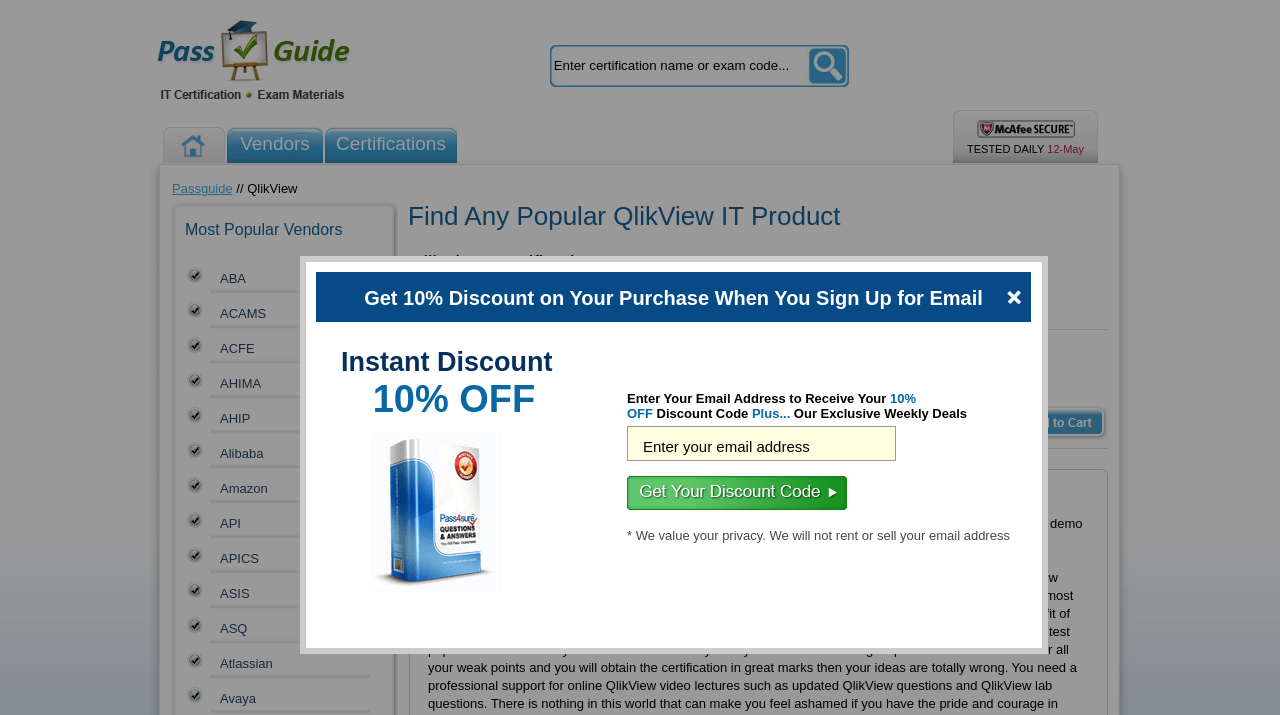What is the name of the website?
Identify the answer in the screenshot and reply with a single word or phrase.

Passguide